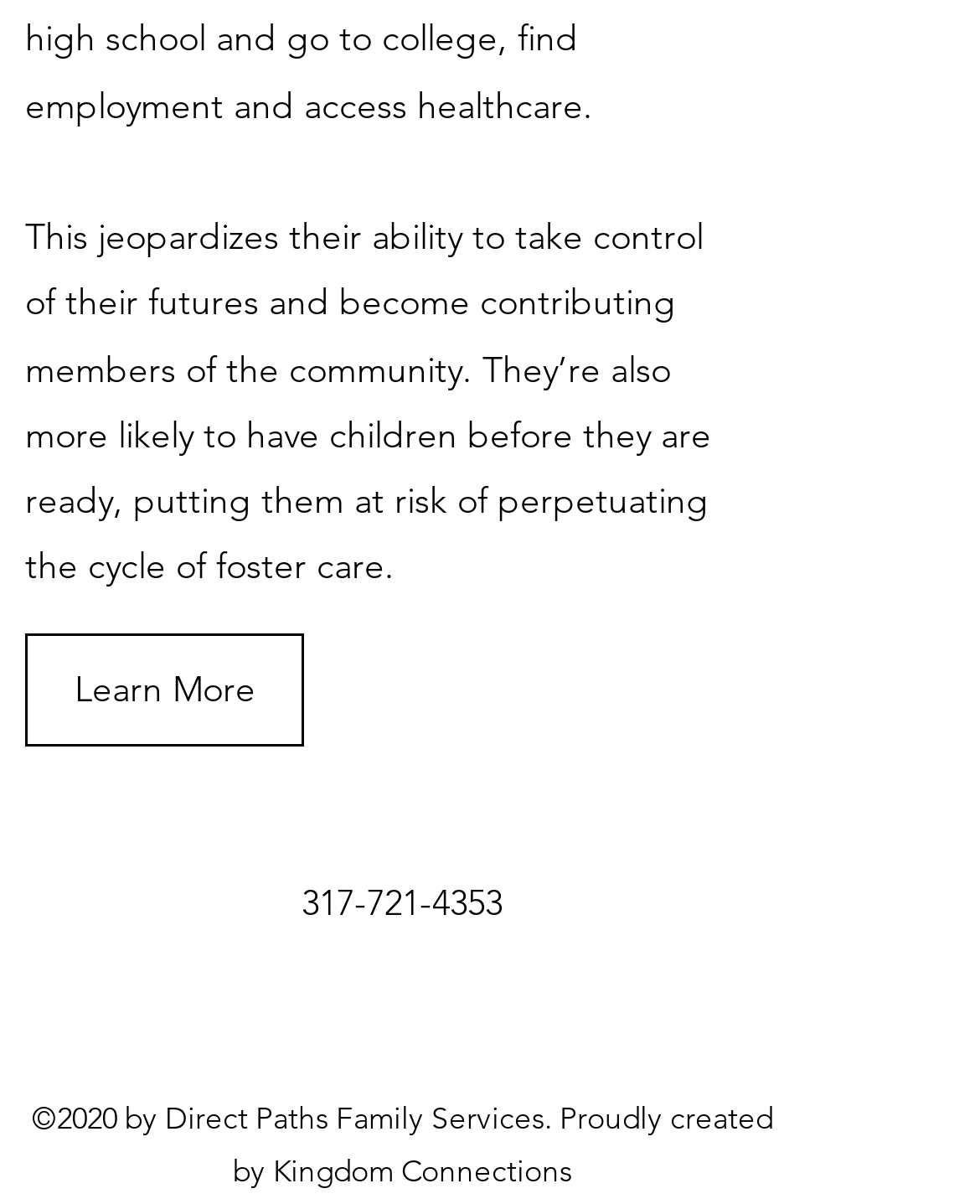Reply to the question with a brief word or phrase: What organization is associated with this webpage?

Direct Paths Family Services